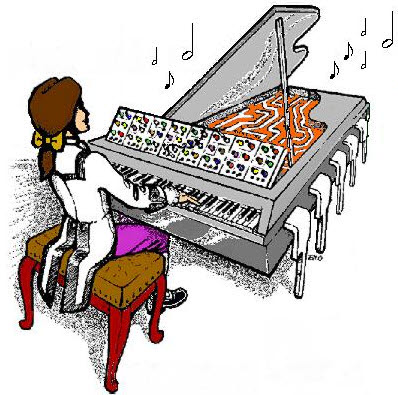Please use the details from the image to answer the following question comprehensively:
What color is the bench the girl is sitting on?

The illustration shows the girl seated comfortably on a bench, and upon examination, it's clear that the bench is red in color, which matches the vibrant and playful tone of the overall illustration.